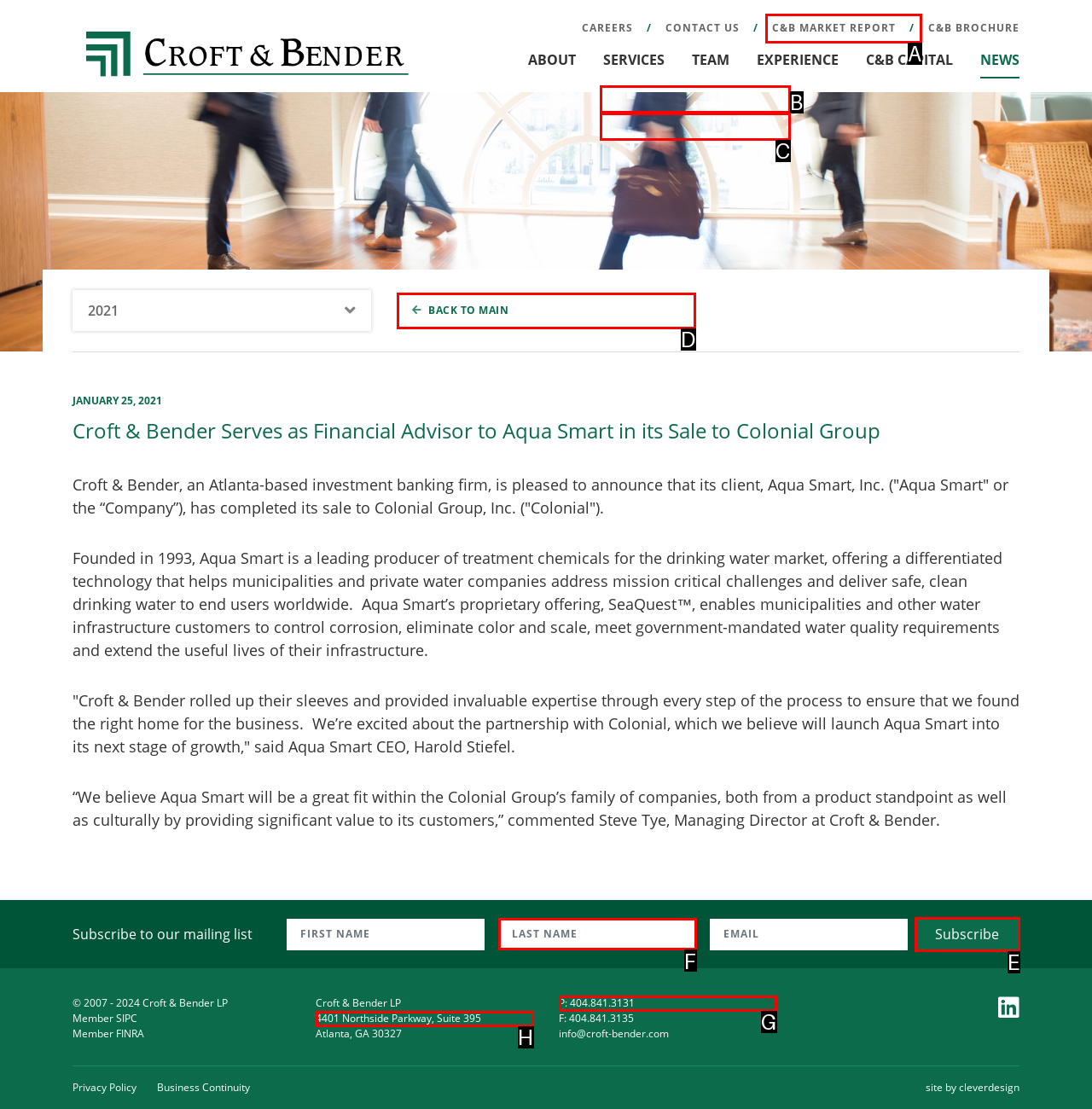Which HTML element matches the description: Mergers & Acquisitions the best? Answer directly with the letter of the chosen option.

B